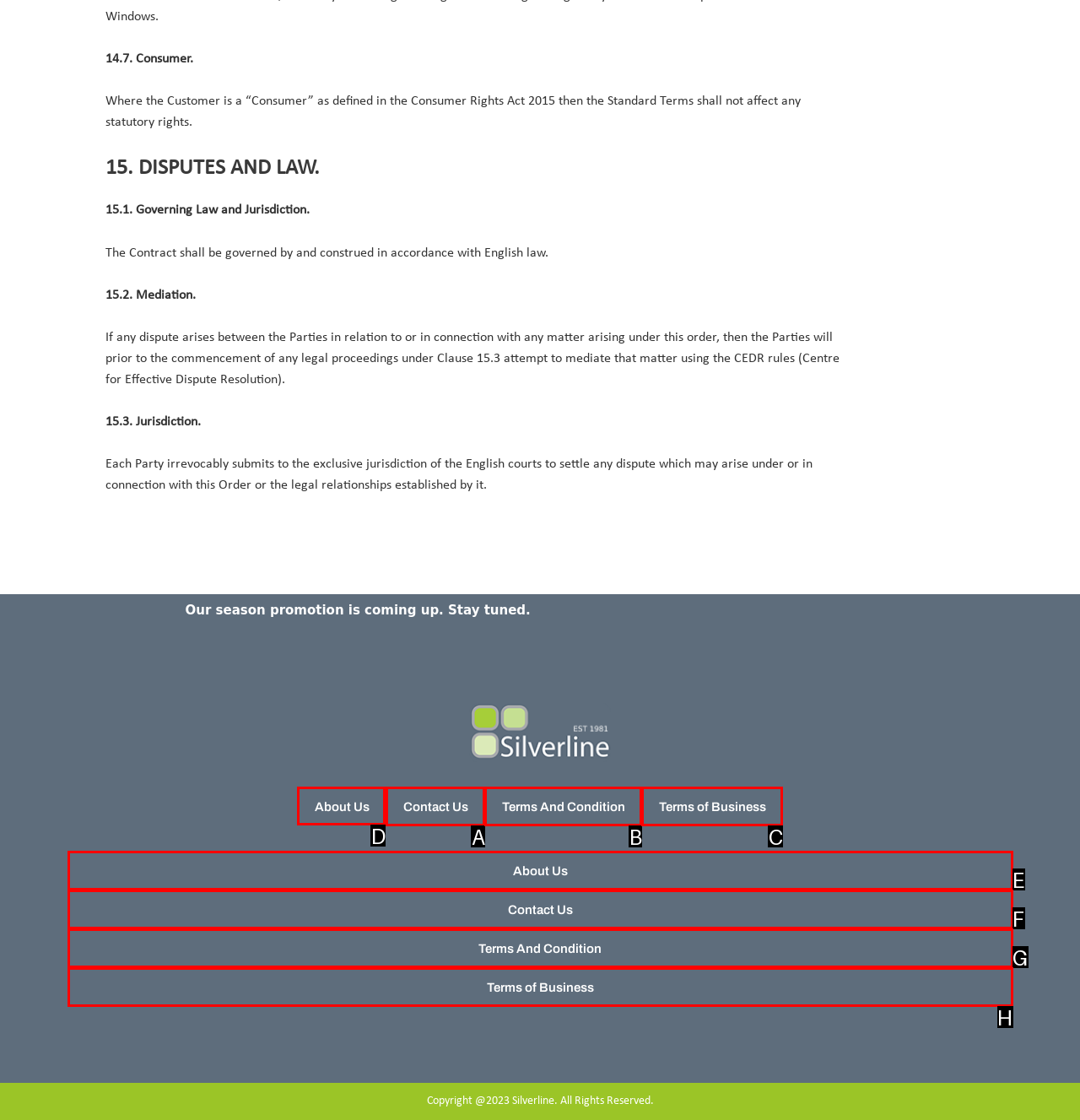Determine the letter of the element you should click to carry out the task: Click the 'About Us' link
Answer with the letter from the given choices.

D